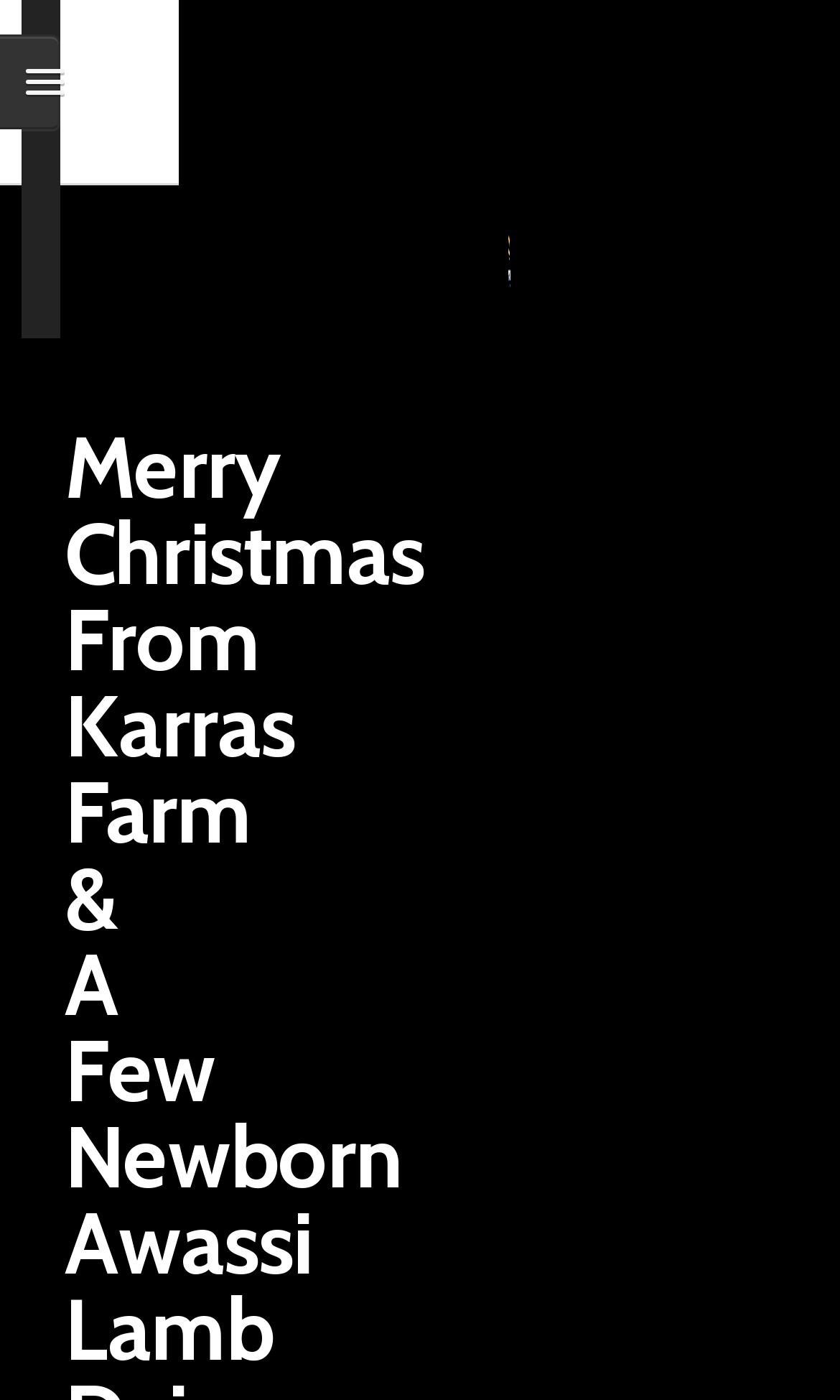Is there an image on the webpage?
Please provide a single word or phrase based on the screenshot.

yes